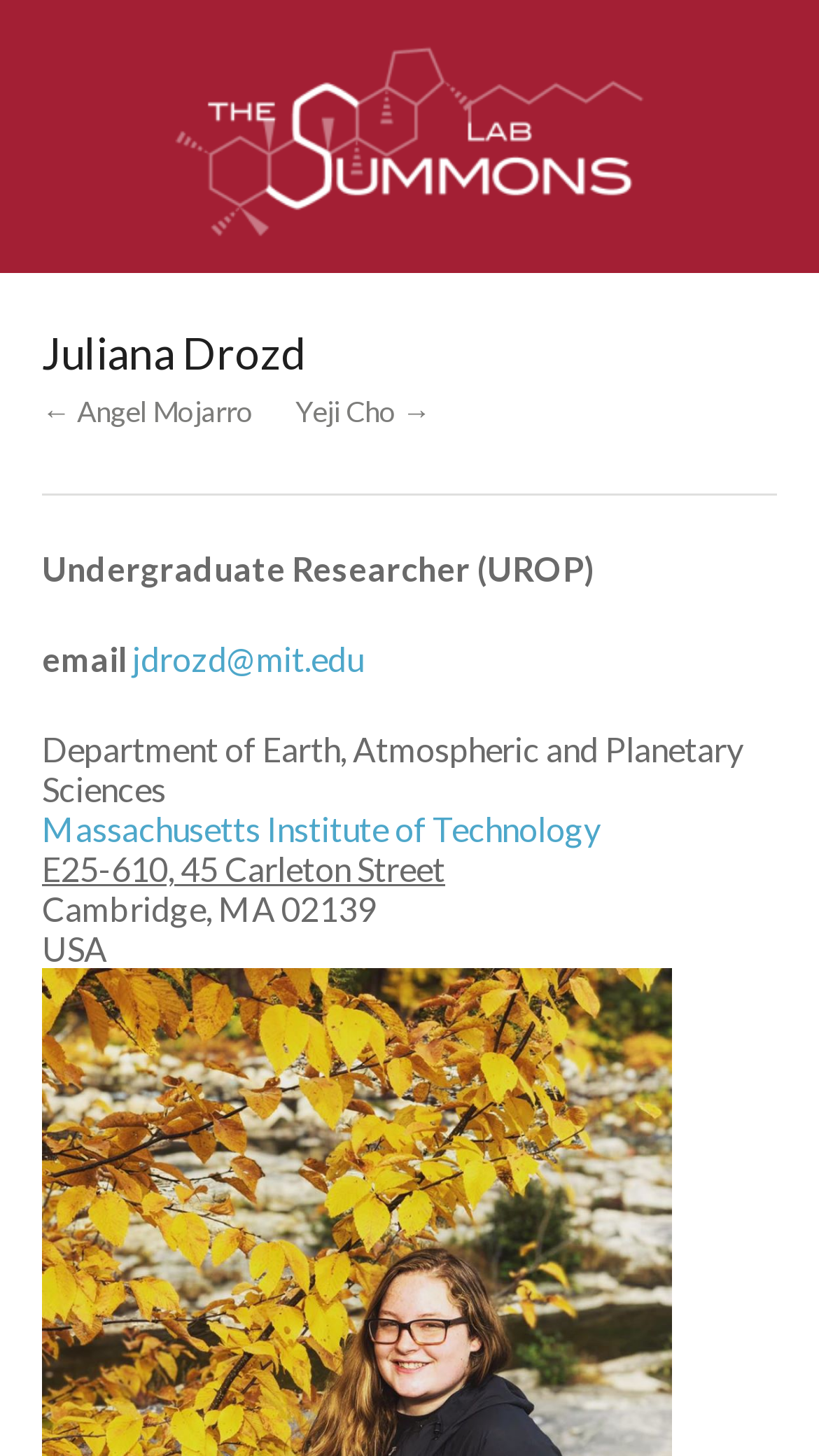Based on the image, give a detailed response to the question: What is Juliana Drozd's role?

I found the answer by looking at the text 'Undergraduate Researcher (UROP)' which is located below Juliana Drozd's name, indicating her role.